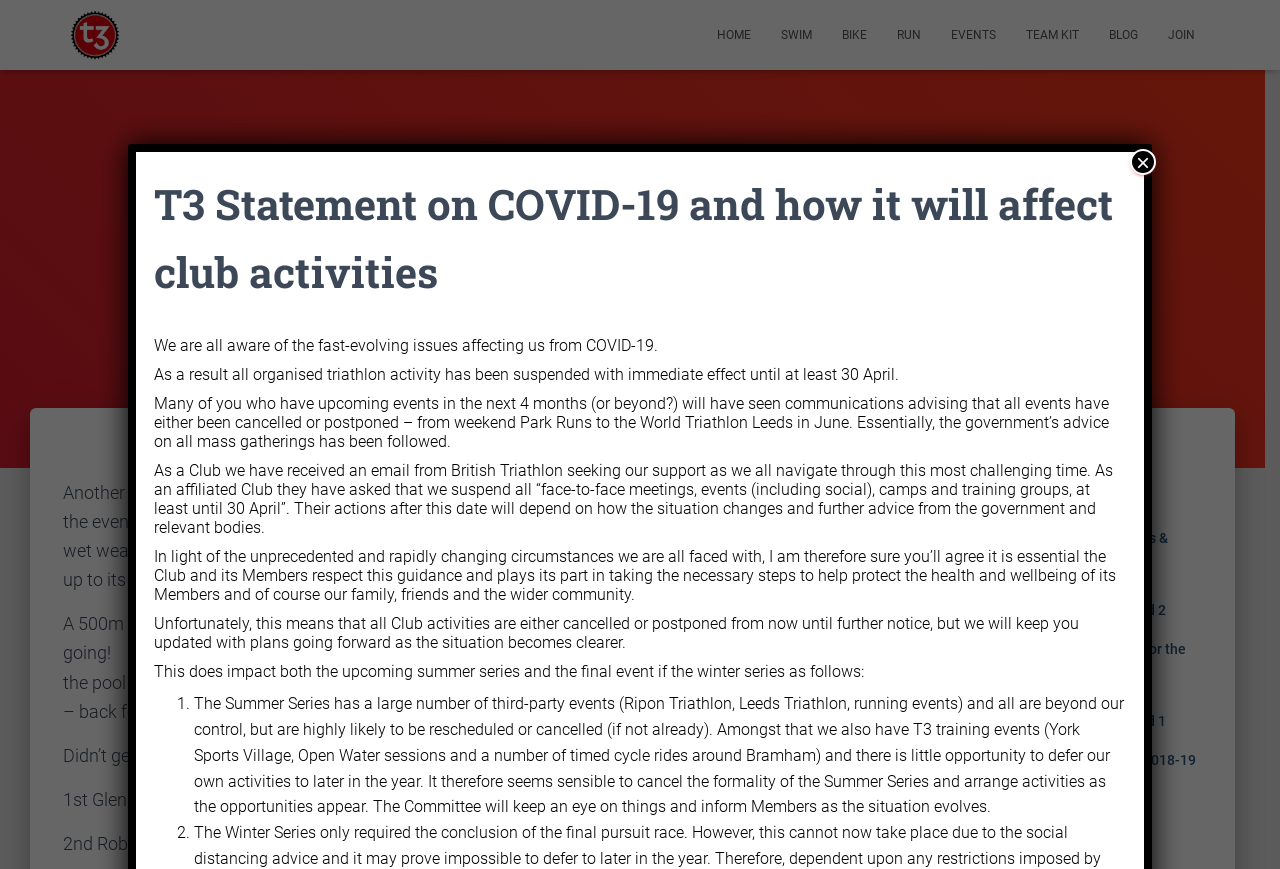What is the name of the triathlon team?
Offer a detailed and exhaustive answer to the question.

The name of the triathlon team can be found in the top-left corner of the webpage, which is also the title of the webpage.